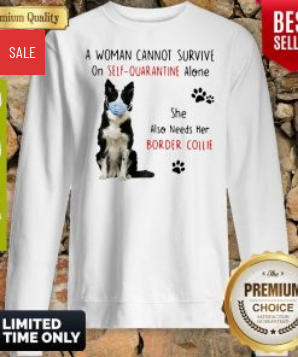Respond to the question below with a single word or phrase: What type of dog is featured in the illustration?

Border Collie